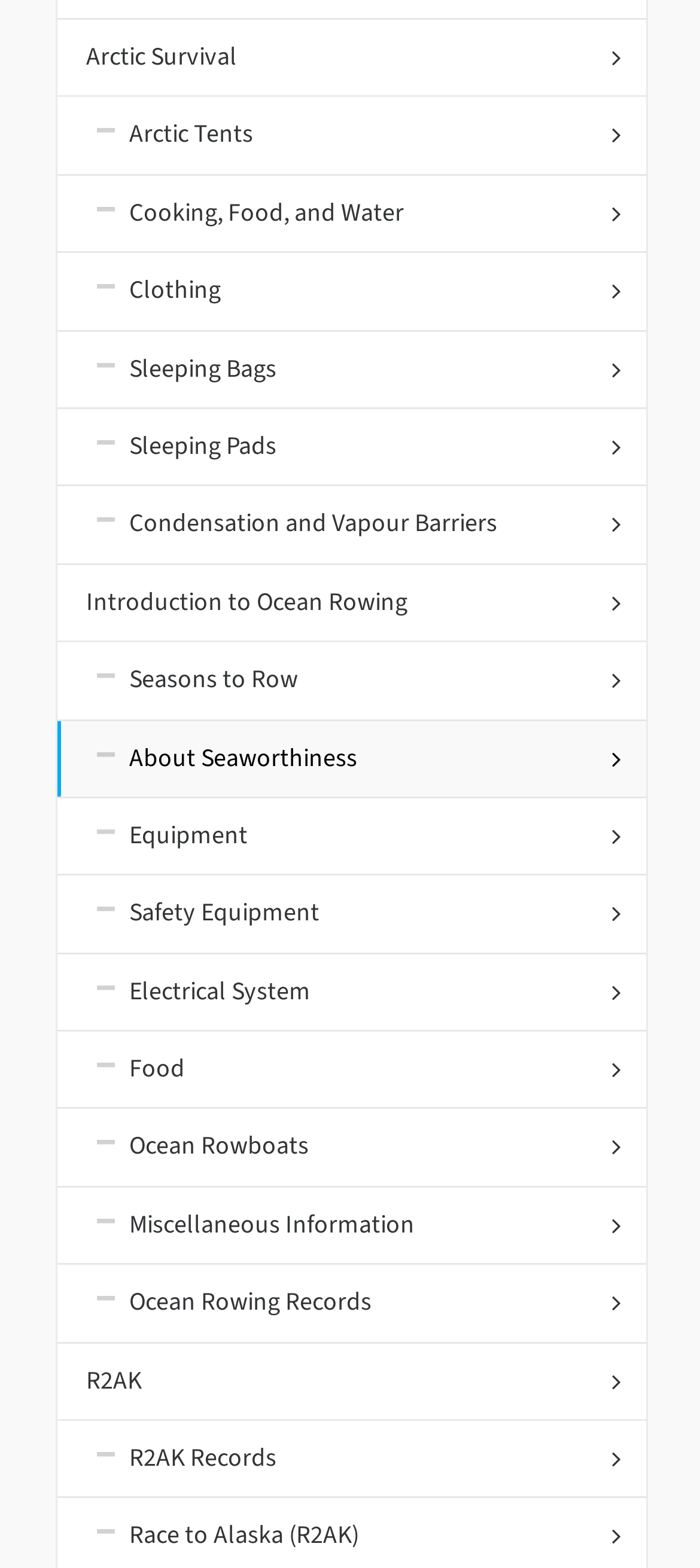Identify the bounding box coordinates of the HTML element based on this description: "Cooking, Food, and Water".

[0.082, 0.112, 0.923, 0.16]